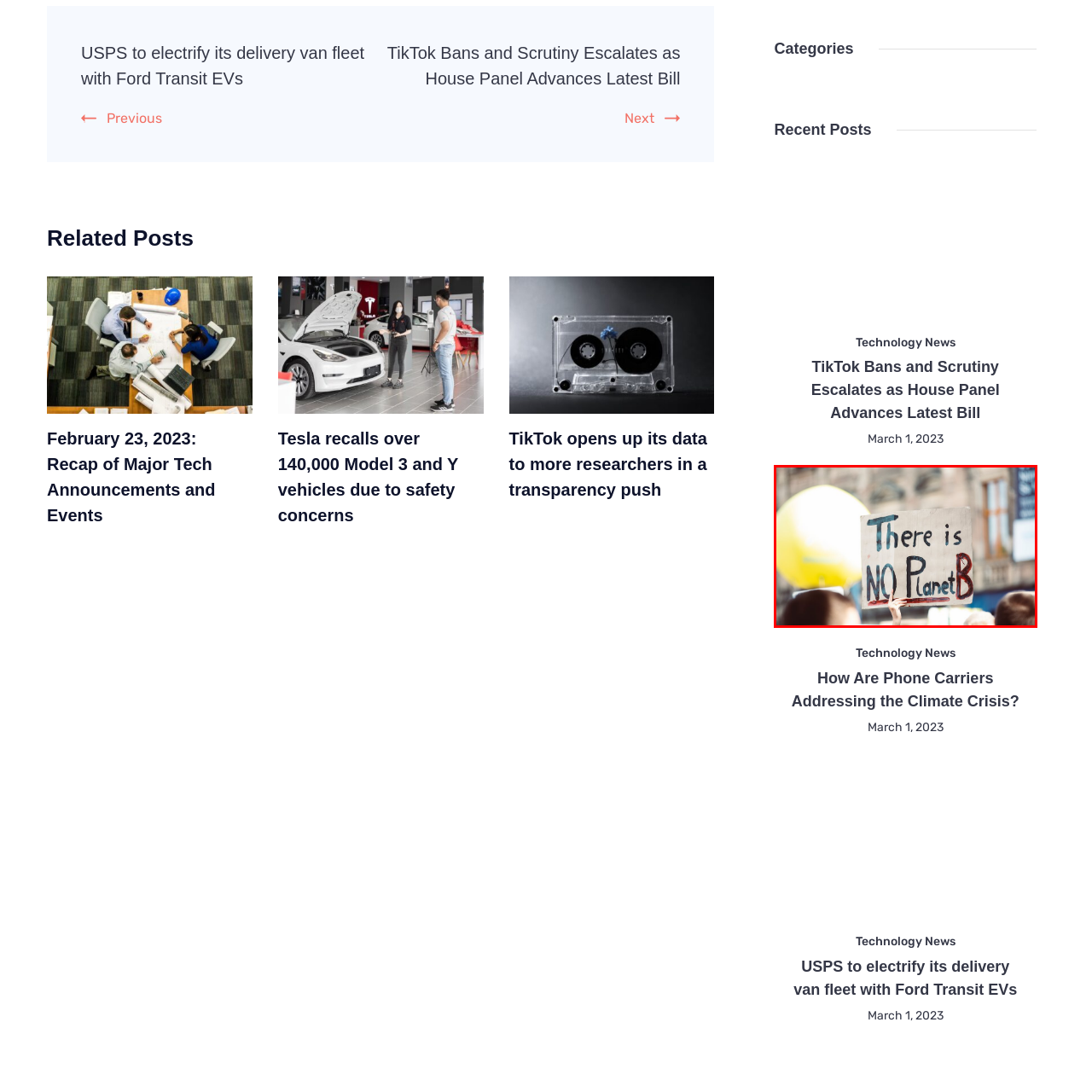What is the main theme of the gathering?
Analyze the image within the red bounding box and respond to the question with a detailed answer derived from the visual content.

The image depicts a protestor holding a sign with a message about environmental urgency and climate action, and there are hints of other demonstrators in the background, suggesting a larger gathering focused on raising awareness about climate change.